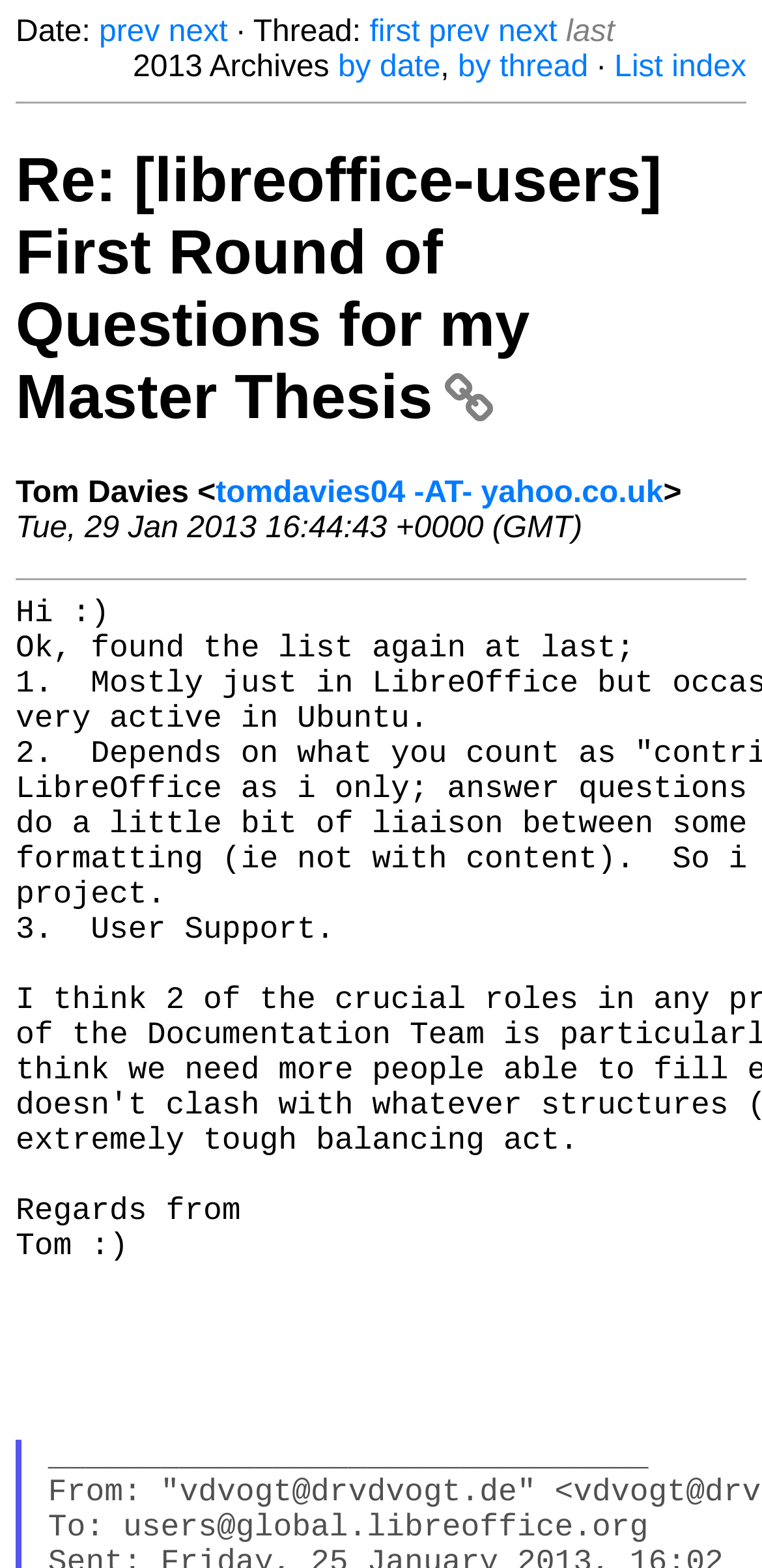Point out the bounding box coordinates of the section to click in order to follow this instruction: "sort by date".

[0.444, 0.032, 0.578, 0.054]